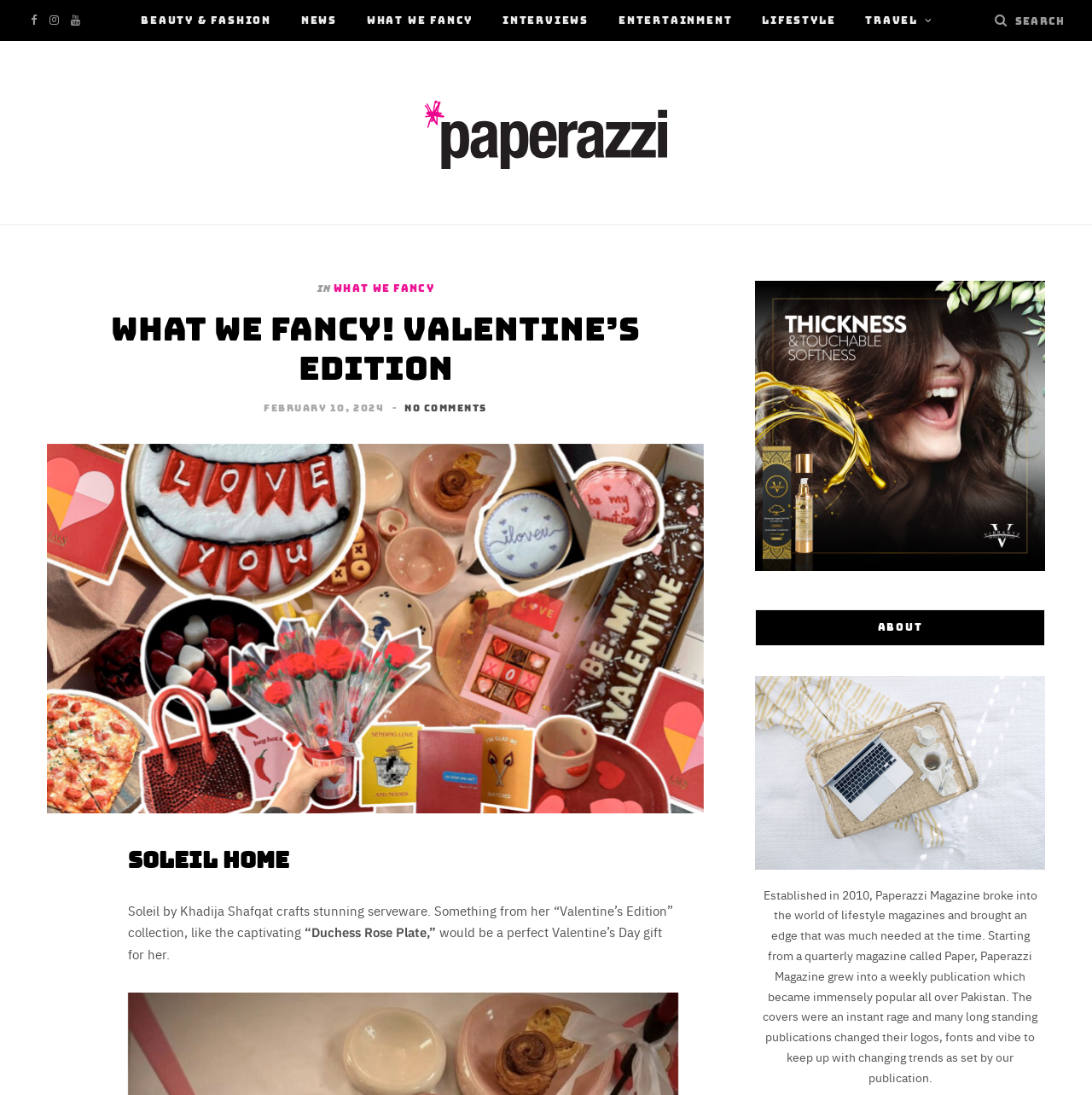Identify the bounding box coordinates of the part that should be clicked to carry out this instruction: "Learn more about Paperazzi".

[0.389, 0.092, 0.611, 0.154]